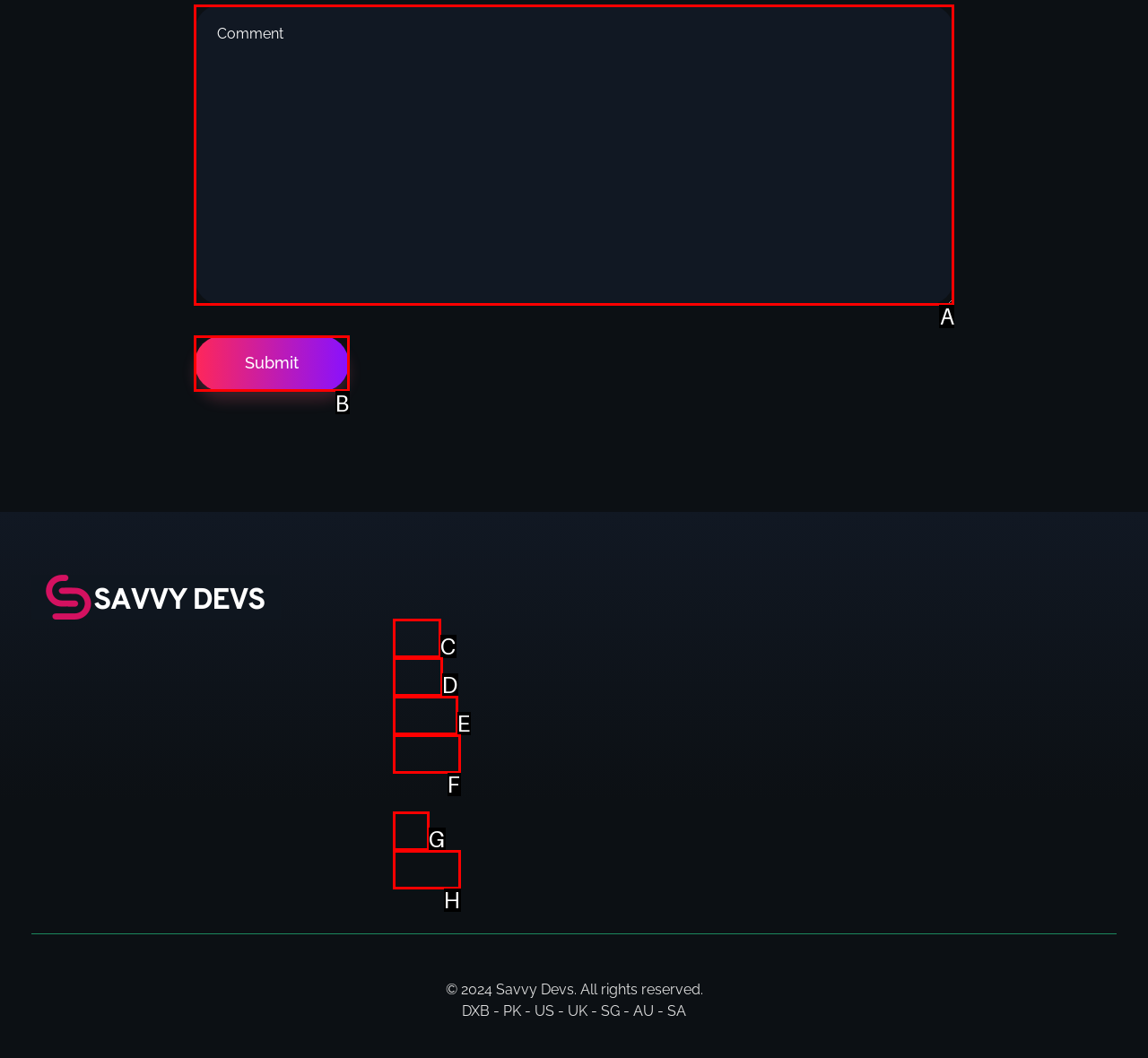Tell me which one HTML element you should click to complete the following task: Submit the comment
Answer with the option's letter from the given choices directly.

B